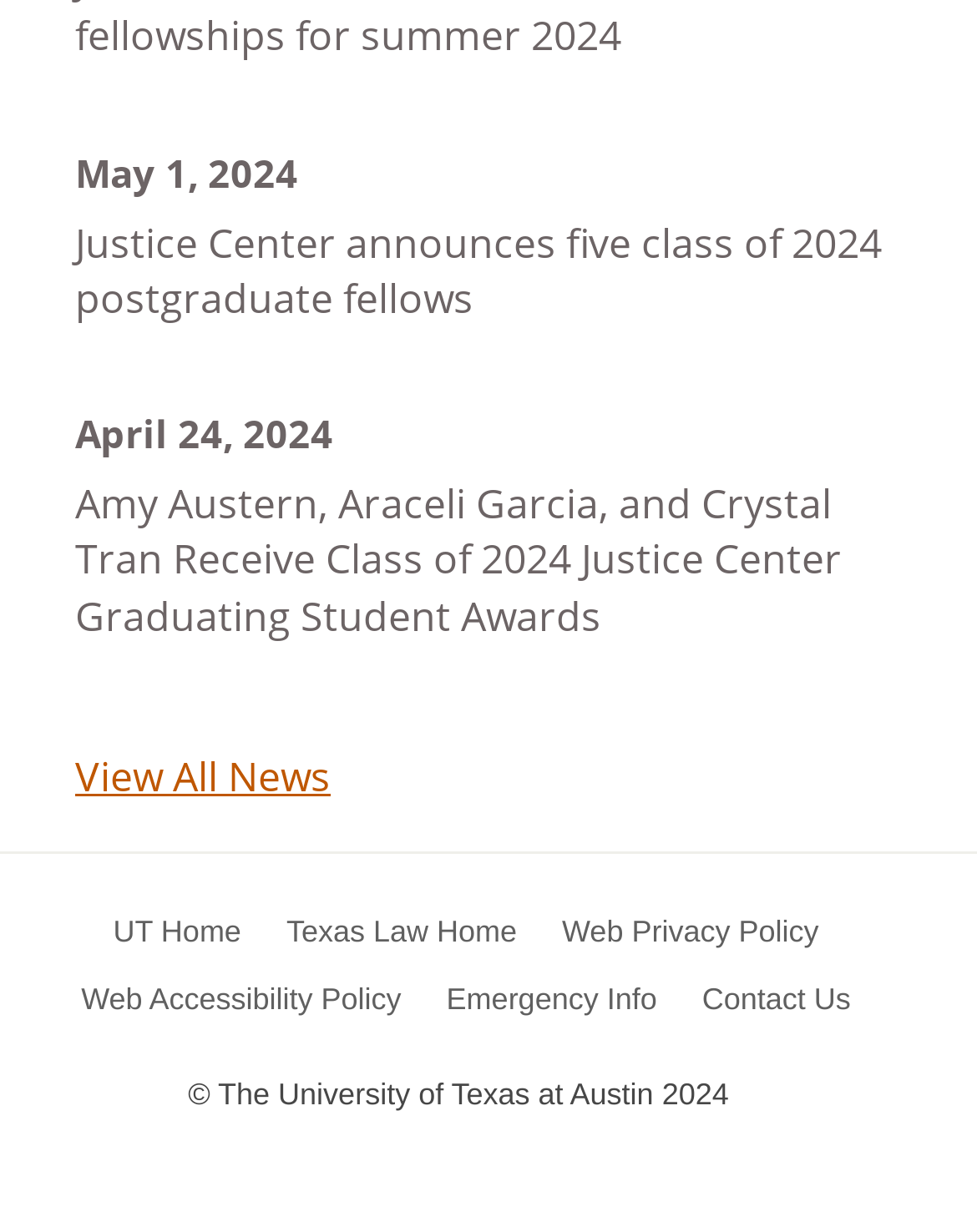Could you provide the bounding box coordinates for the portion of the screen to click to complete this instruction: "View news about Justice Center postgraduate fellows"?

[0.077, 0.174, 0.903, 0.264]